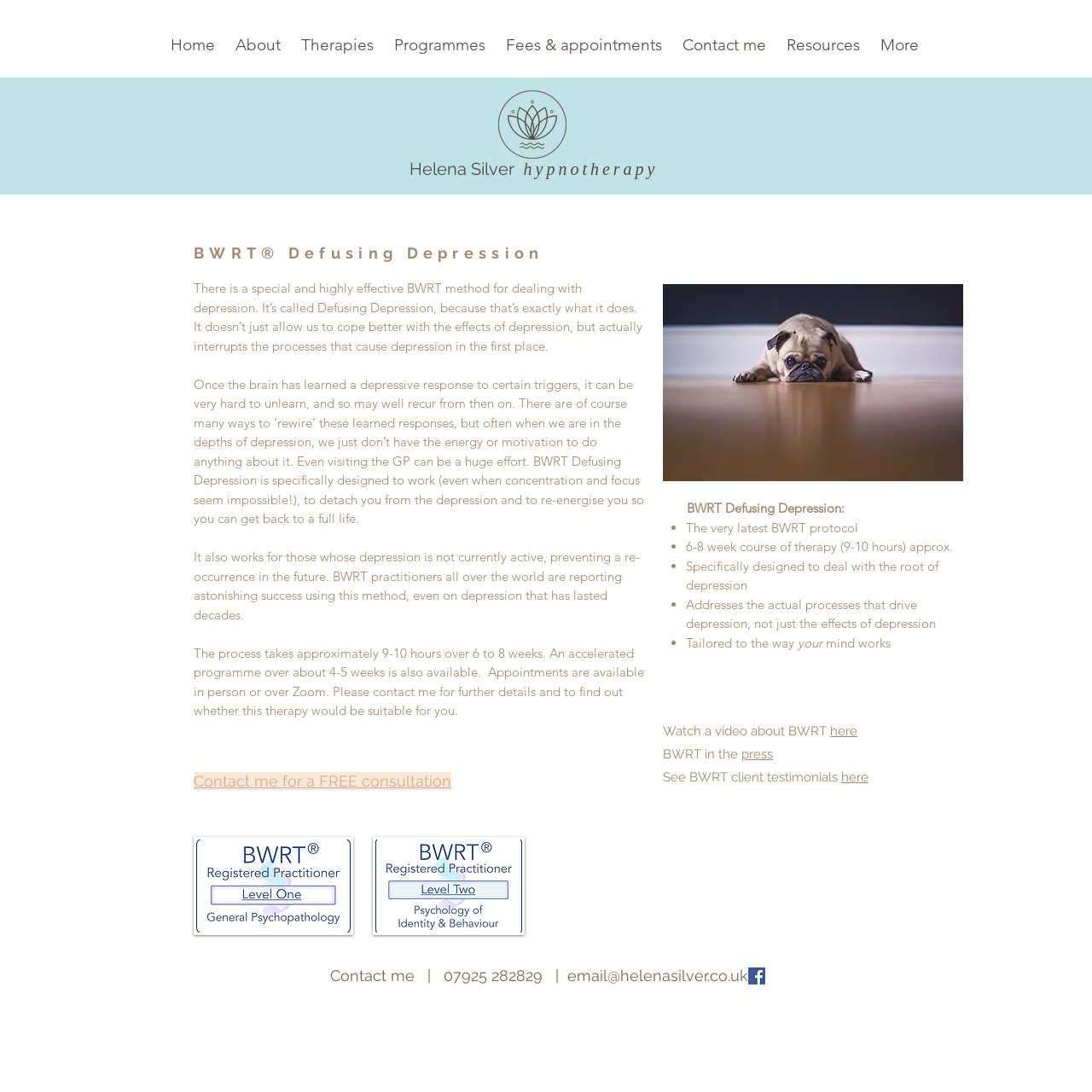What is the purpose of BWRT Defusing Depression?
Using the information from the image, provide a comprehensive answer to the question.

I read the StaticText element with the text 'BWRT Defusing Depression is specifically designed to work (even when concentration and focus seem impossible!), to detach you from the depression and to re-energise you so you can get back to a full life.' which explains the purpose of BWRT Defusing Depression.